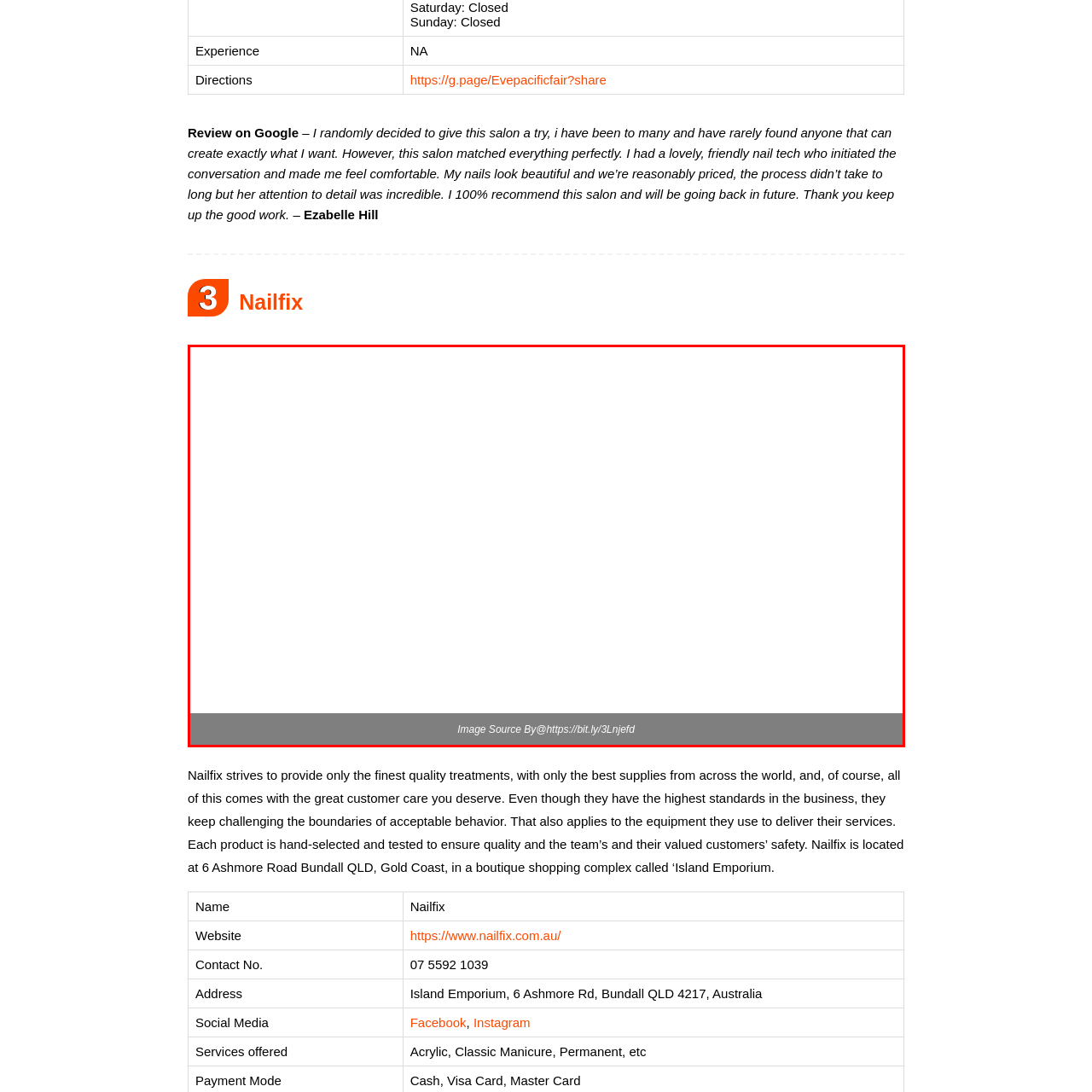Generate a detailed description of the image highlighted within the red border.

The image features a stylish and elegant branding design for "Nailfix," a salon dedicated to delivering high-quality nail treatments. Below the logo, there is a note attributing the image to a source, referencing the link to the original content. The aesthetic is clean, emphasizing the salon's commitment to quality services and customer care. This imagery encapsulates the professional and welcoming environment that Nailfix strives to create for its clients.